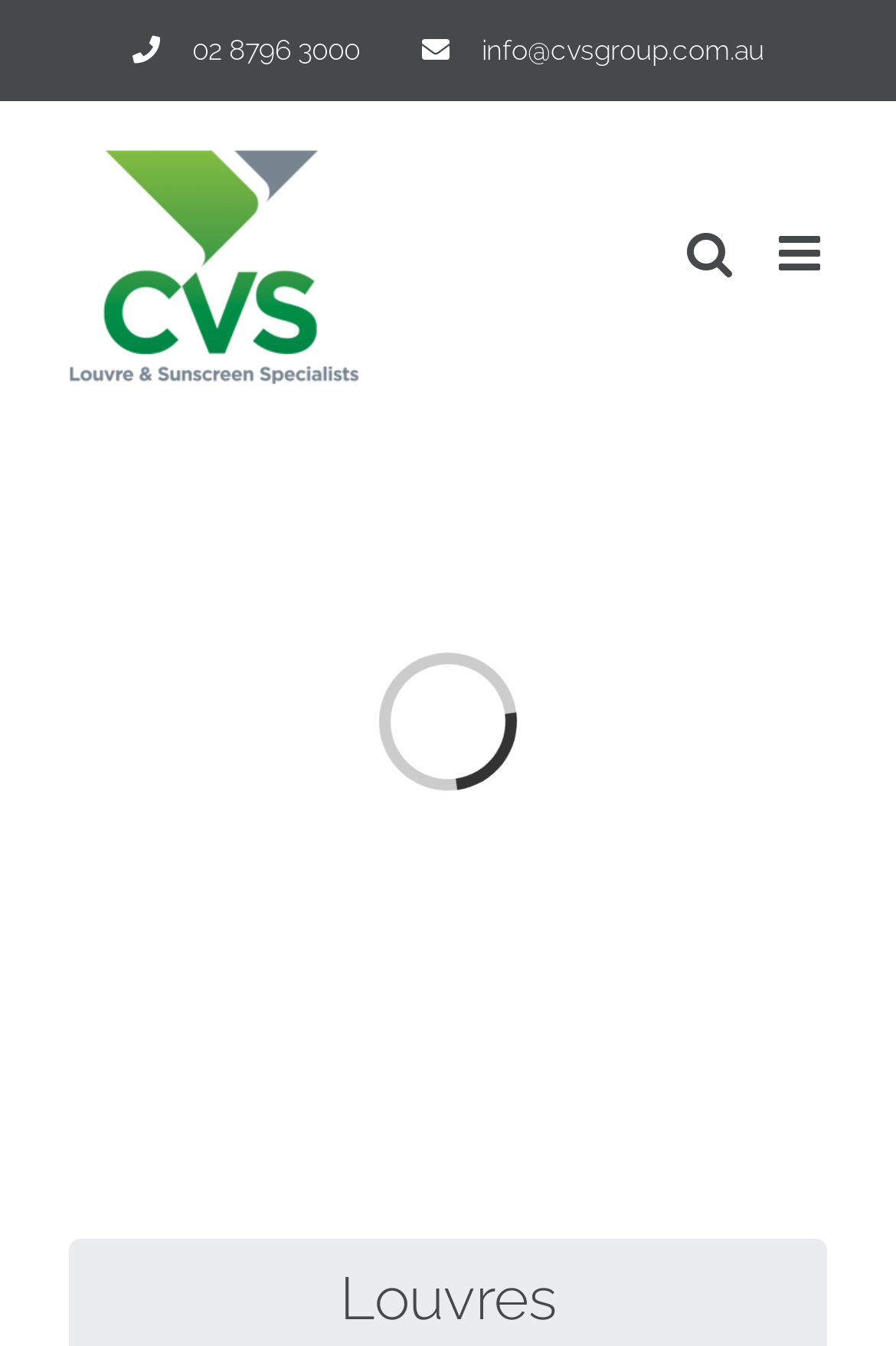Provide a brief response to the question using a single word or phrase: 
What is the phone number on the top?

02 8796 3000